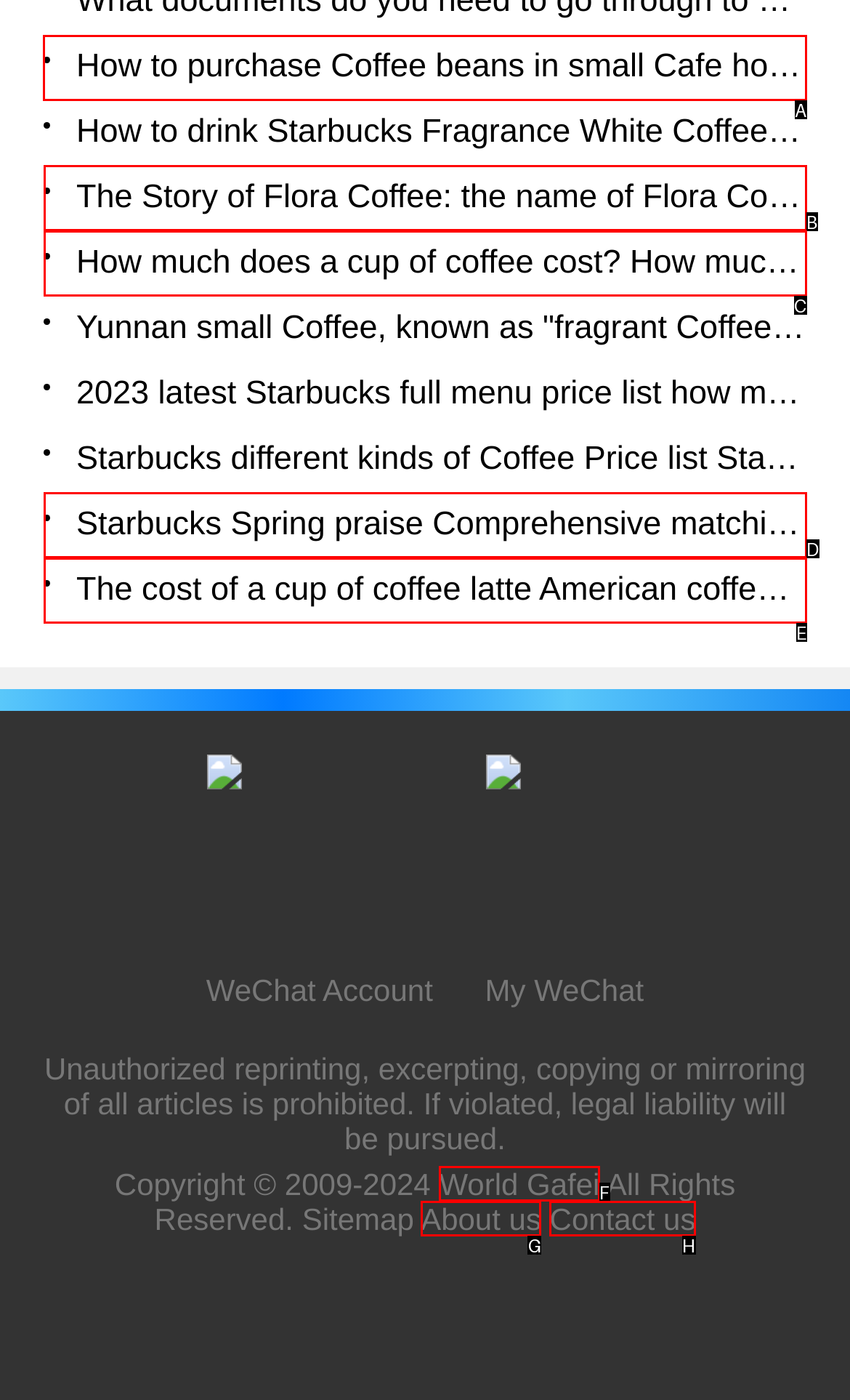To complete the instruction: Read about how to purchase coffee beans in small cafes, which HTML element should be clicked?
Respond with the option's letter from the provided choices.

A